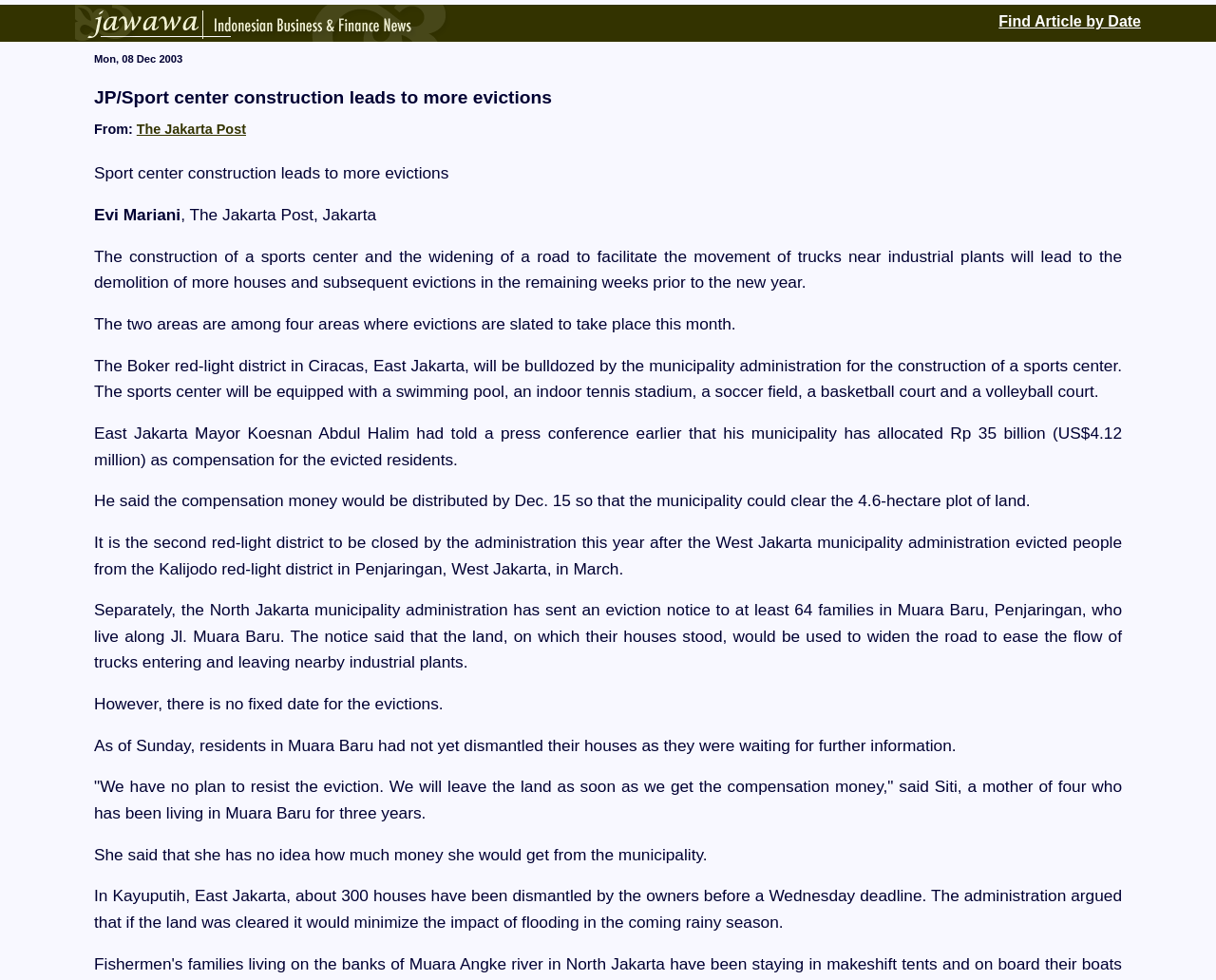Create a full and detailed caption for the entire webpage.

The webpage appears to be a news article about the construction of a sports center and road widening leading to evictions in Jakarta. At the top of the page, there are two links, one with no text and another labeled "Find Article by Date". Below these links, the date "Mon, 08 Dec 2003" is displayed. 

The main article title "Sport center construction leads to more evictions" is prominently displayed, followed by the author's name "Evi Mariani" and the publication "The Jakarta Post, Jakarta". The article's content is divided into several paragraphs, which describe the construction of a sports center and road widening projects that will lead to the demolition of houses and evictions in several areas of Jakarta. 

The sports center, to be built in the Boker red-light district, will feature various facilities, including a swimming pool, tennis stadium, soccer field, basketball court, and volleyball court. The article also mentions that the East Jakarta Mayor has allocated a significant amount of money as compensation for the evicted residents. 

Additionally, the article discusses the eviction of residents in Muara Baru, Penjaringan, where at least 64 families have received eviction notices, and the demolition of houses in Kayuputih, East Jakarta, to minimize the impact of flooding in the coming rainy season. Quotes from residents, such as Siti, a mother of four, are also included in the article, providing a personal perspective on the evictions.